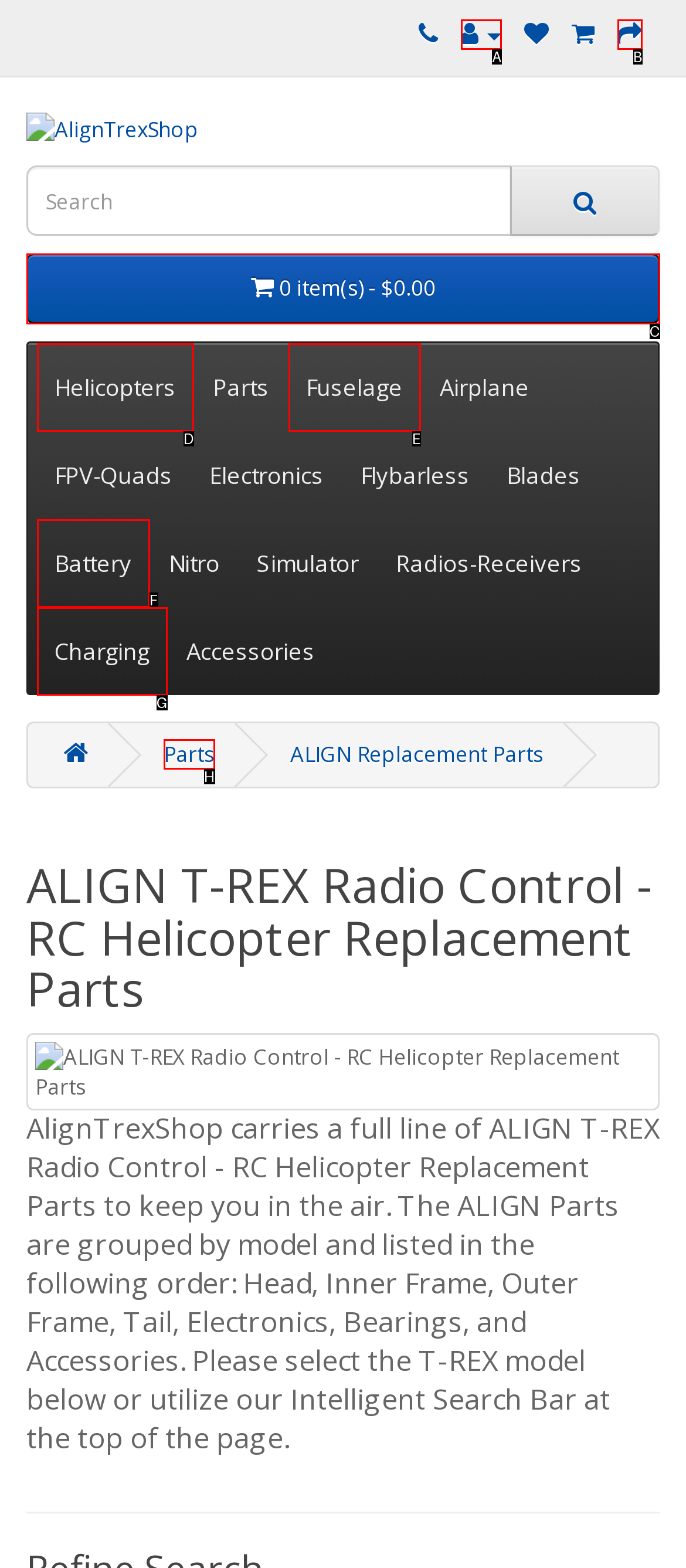Select the HTML element that corresponds to the description: 0 item(s) - $0.00. Reply with the letter of the correct option.

C